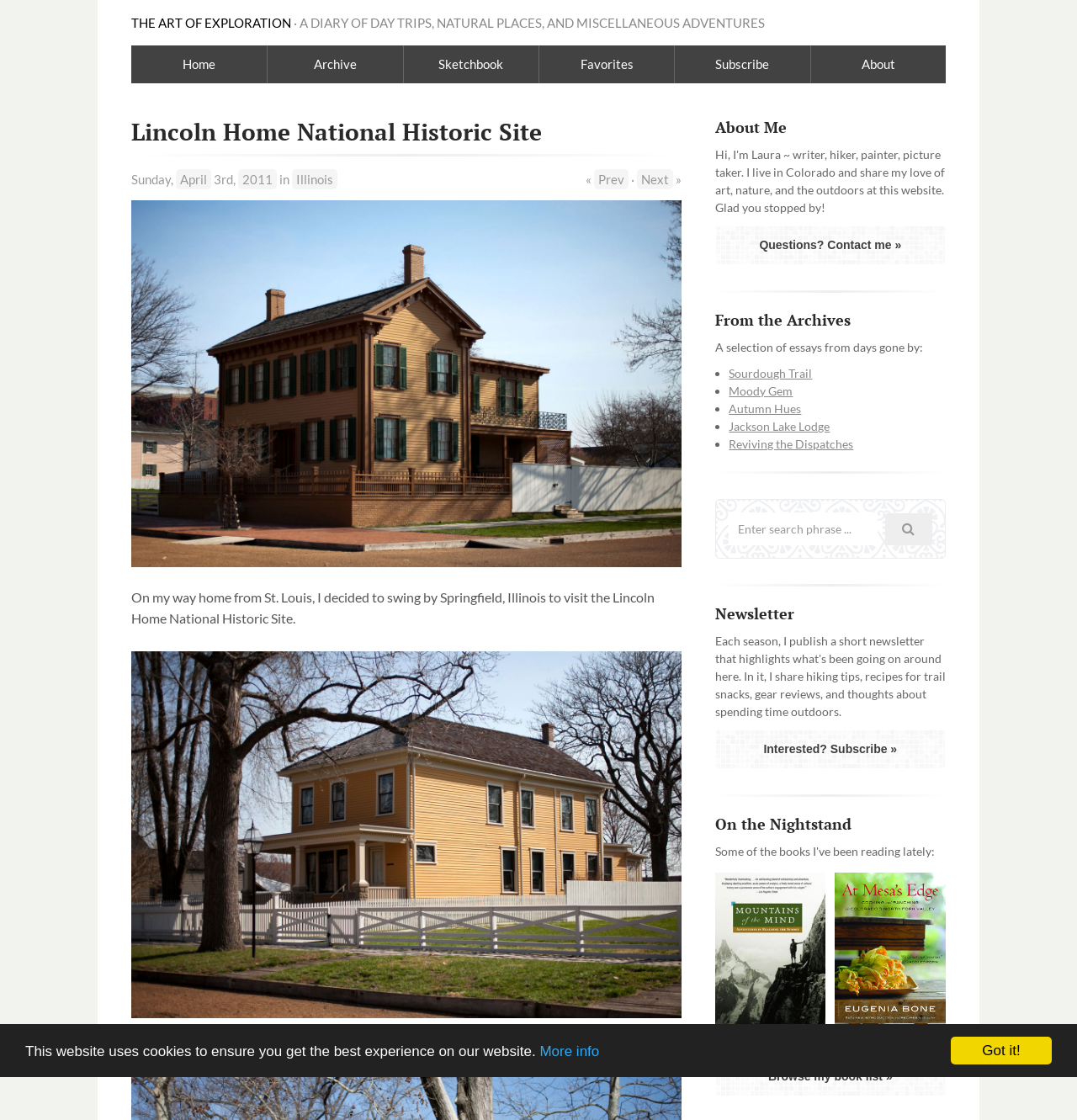What is the name of the book on the nightstand?
Please provide a full and detailed response to the question.

The question asks for the name of the book on the nightstand, which can be found in the link 'Mountains of the Mind' and also in the image description 'Mountains of the Mind'.